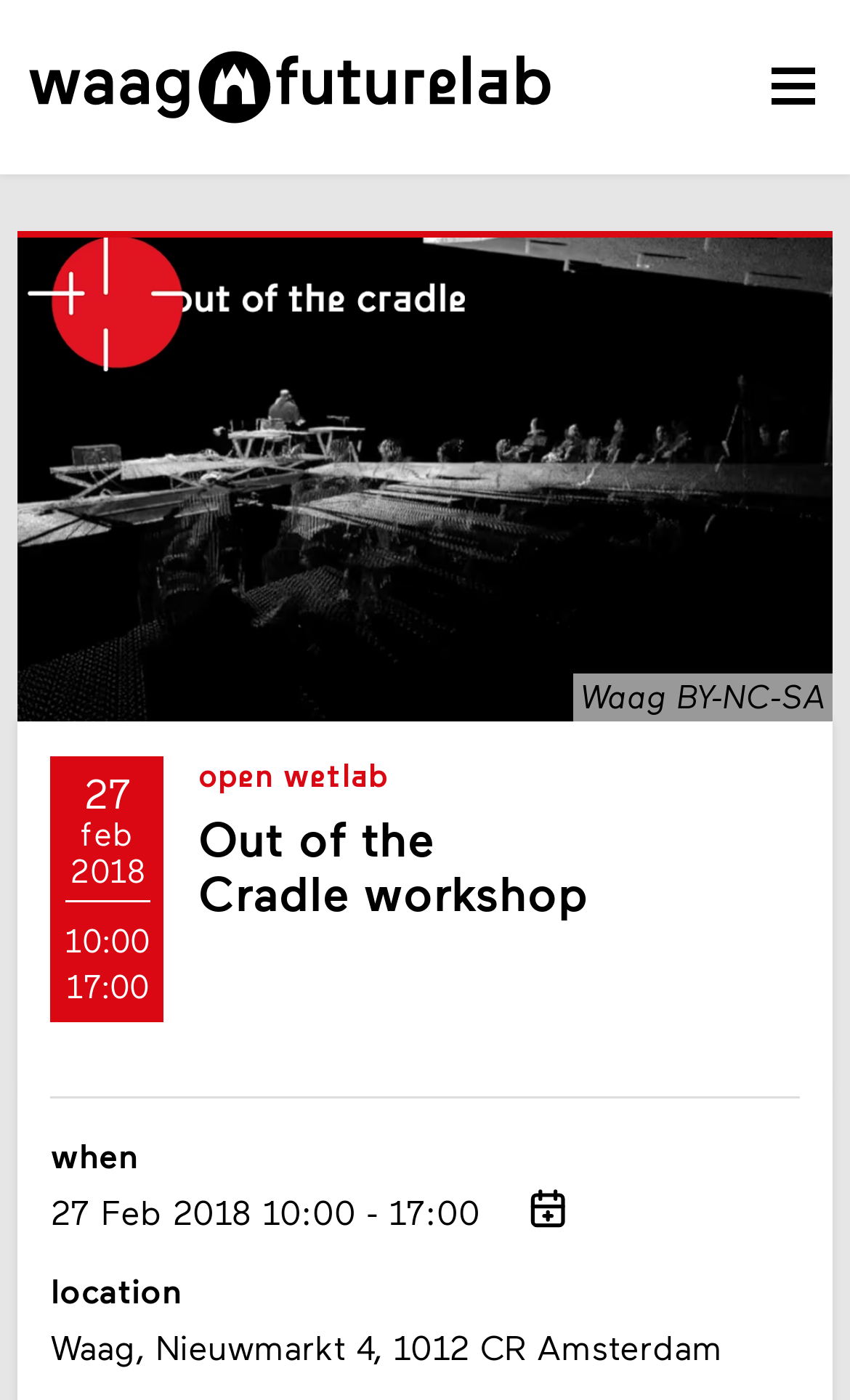Find the bounding box coordinates for the element described here: "Open Wetlab".

[0.234, 0.54, 0.457, 0.573]